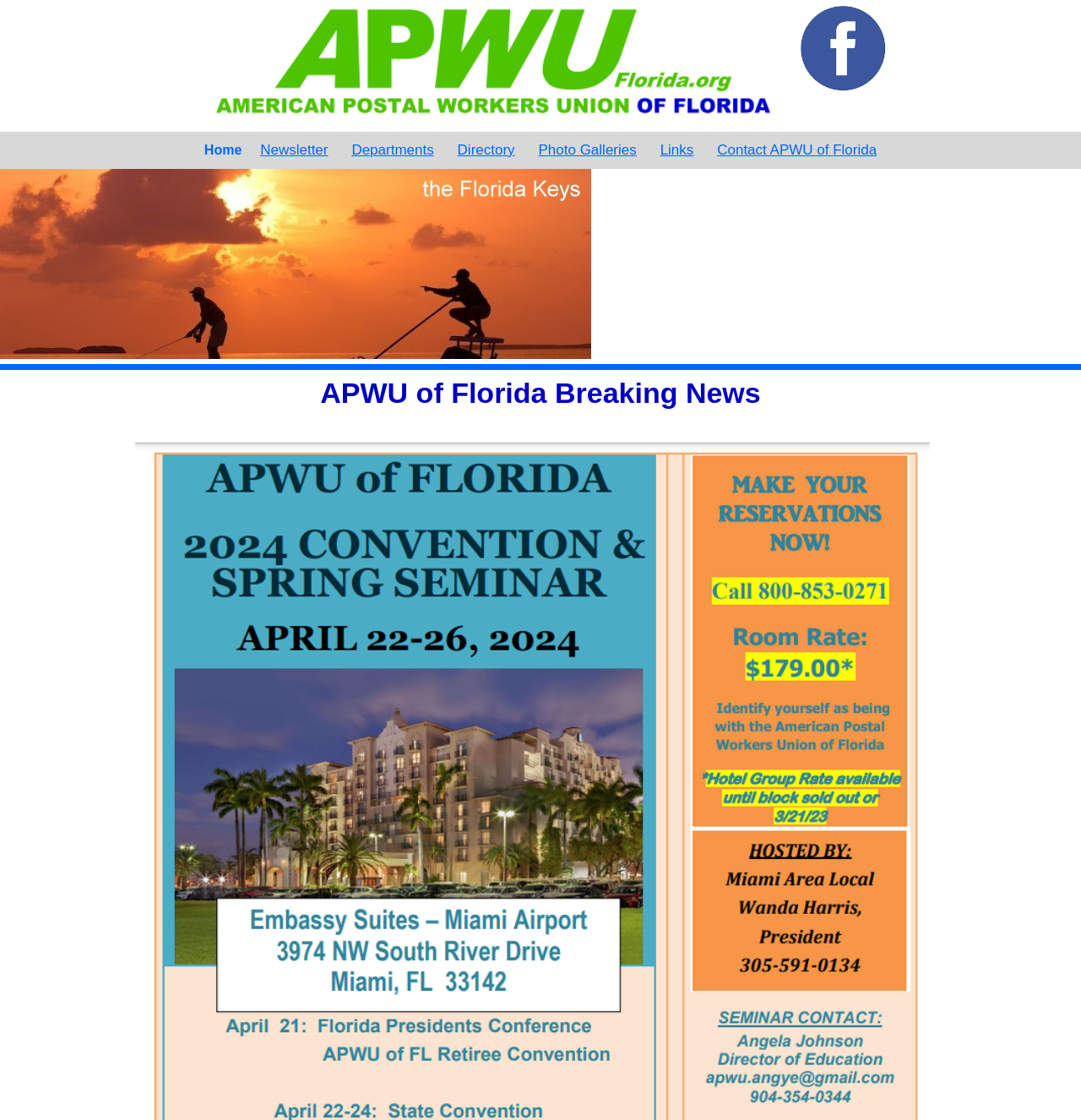Predict the bounding box coordinates of the UI element that matches this description: "Contact APWU of Florida". The coordinates should be in the format [left, top, right, bottom] with each value between 0 and 1.

[0.654, 0.117, 0.82, 0.151]